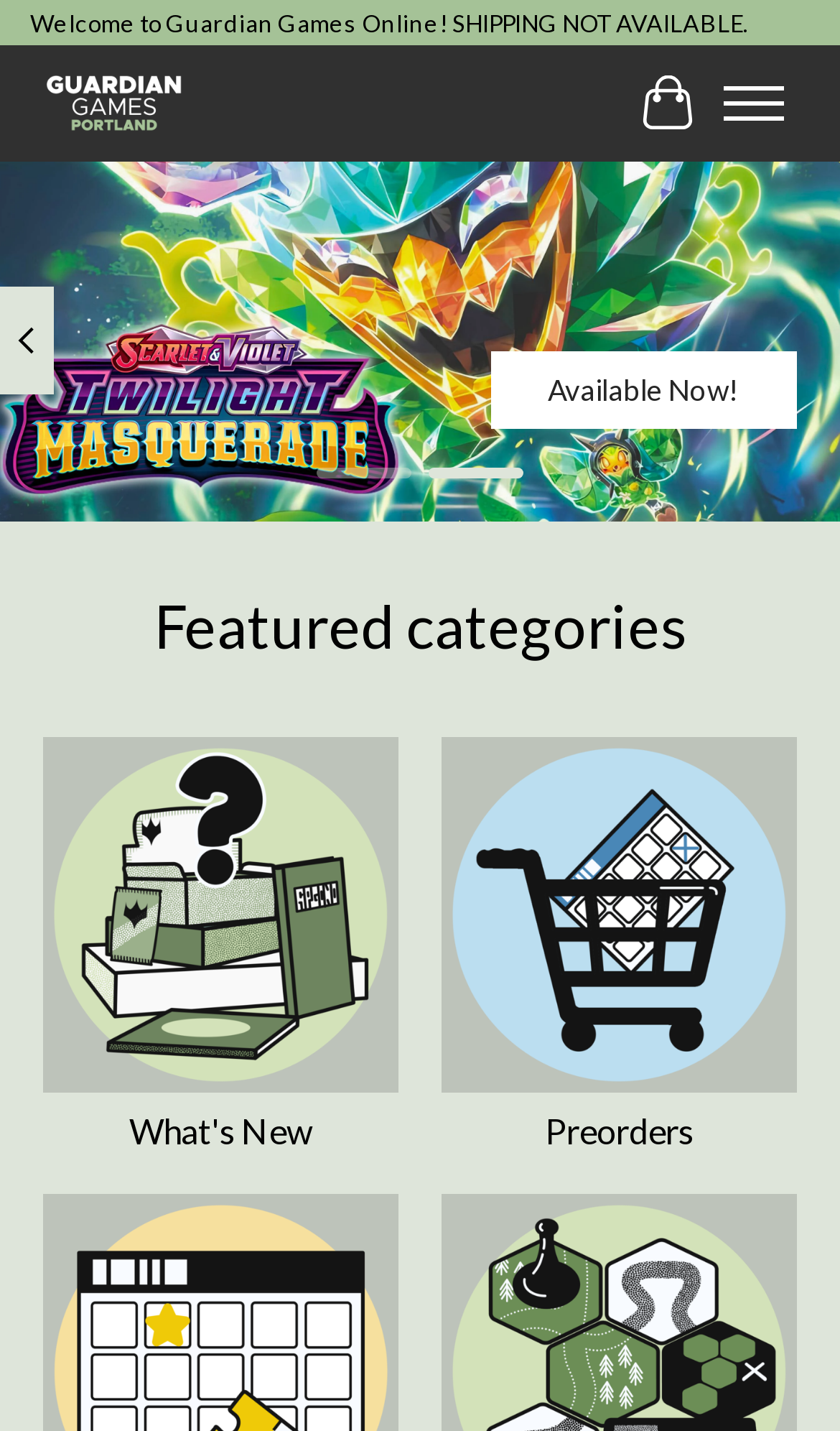Bounding box coordinates are given in the format (top-left x, top-left y, bottom-right x, bottom-right y). All values should be floating point numbers between 0 and 1. Provide the bounding box coordinate for the UI element described as: parent_node: What's New

[0.051, 0.515, 0.474, 0.763]